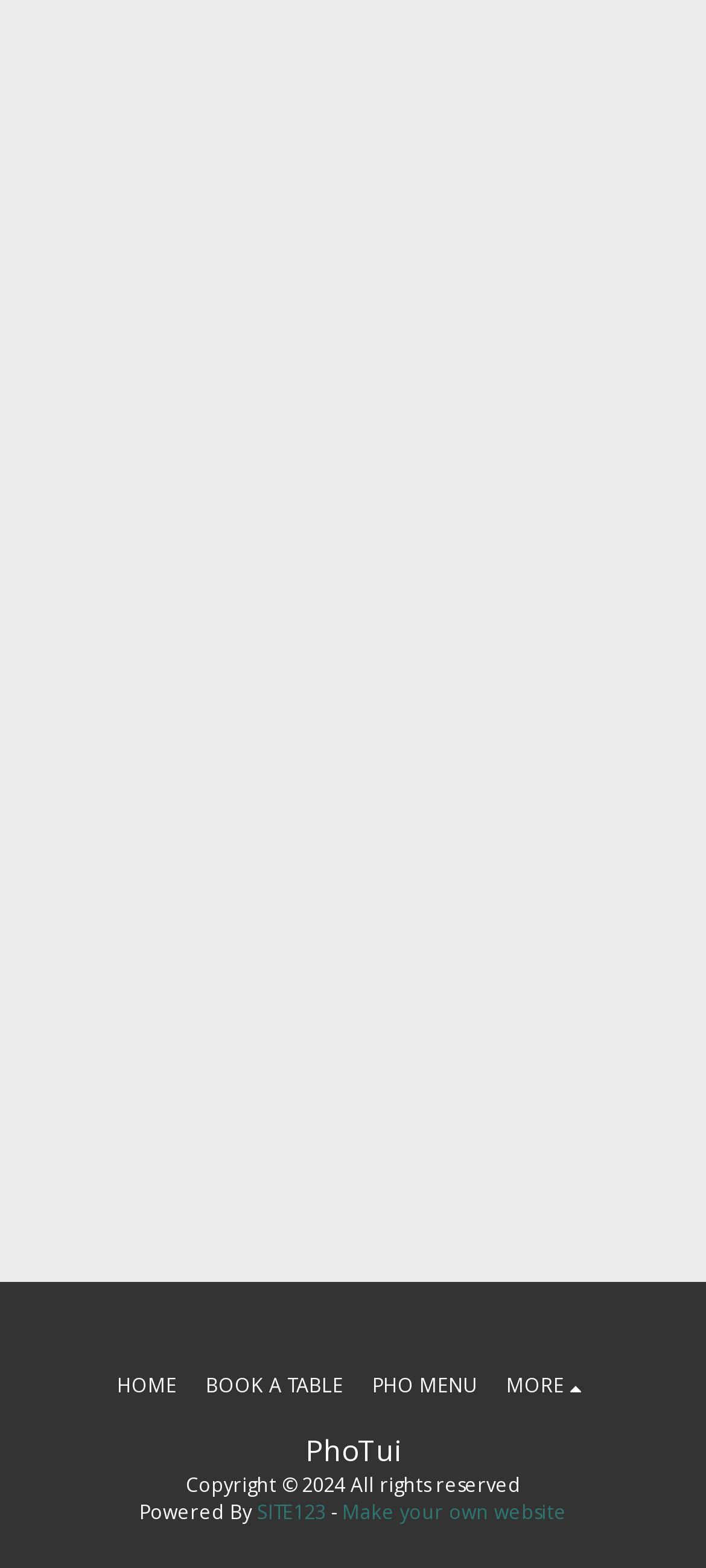Please locate the clickable area by providing the bounding box coordinates to follow this instruction: "Click Contact Us".

[0.038, 0.249, 0.962, 0.297]